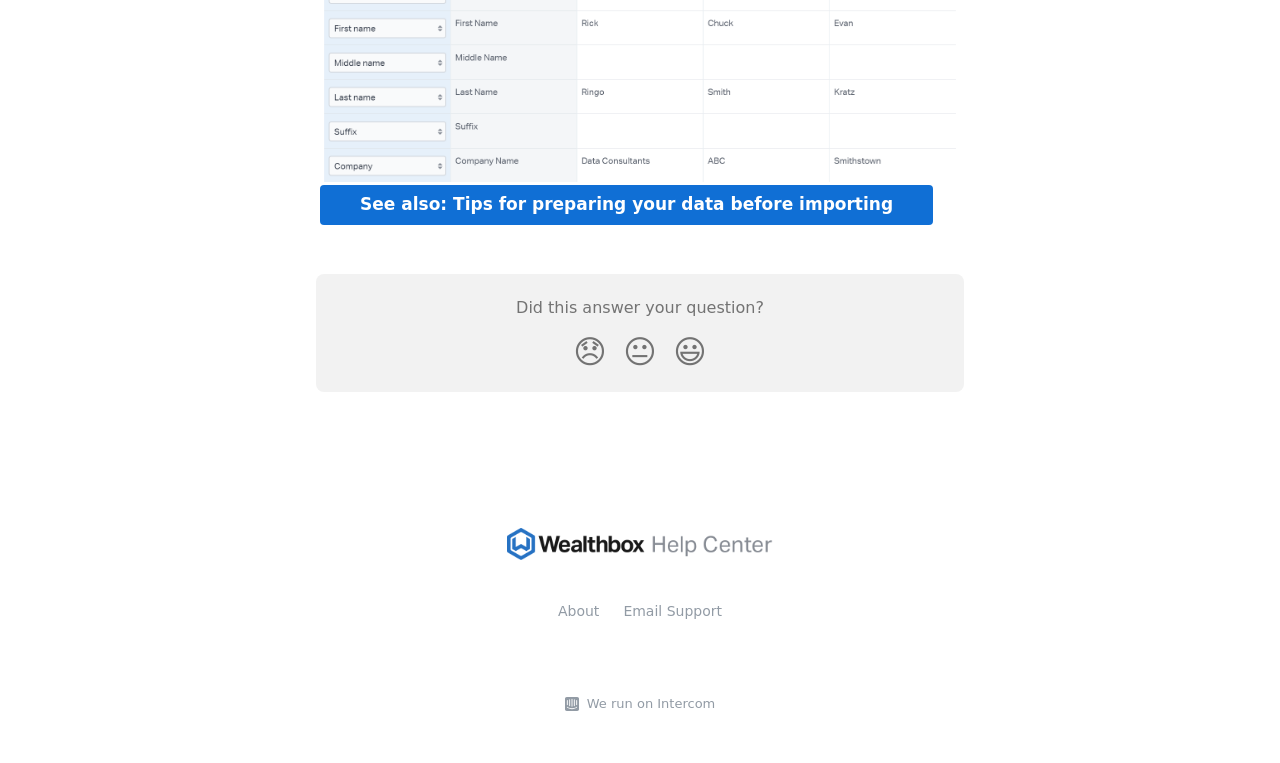How many images are there in the footer?
Using the image provided, answer with just one word or phrase.

2